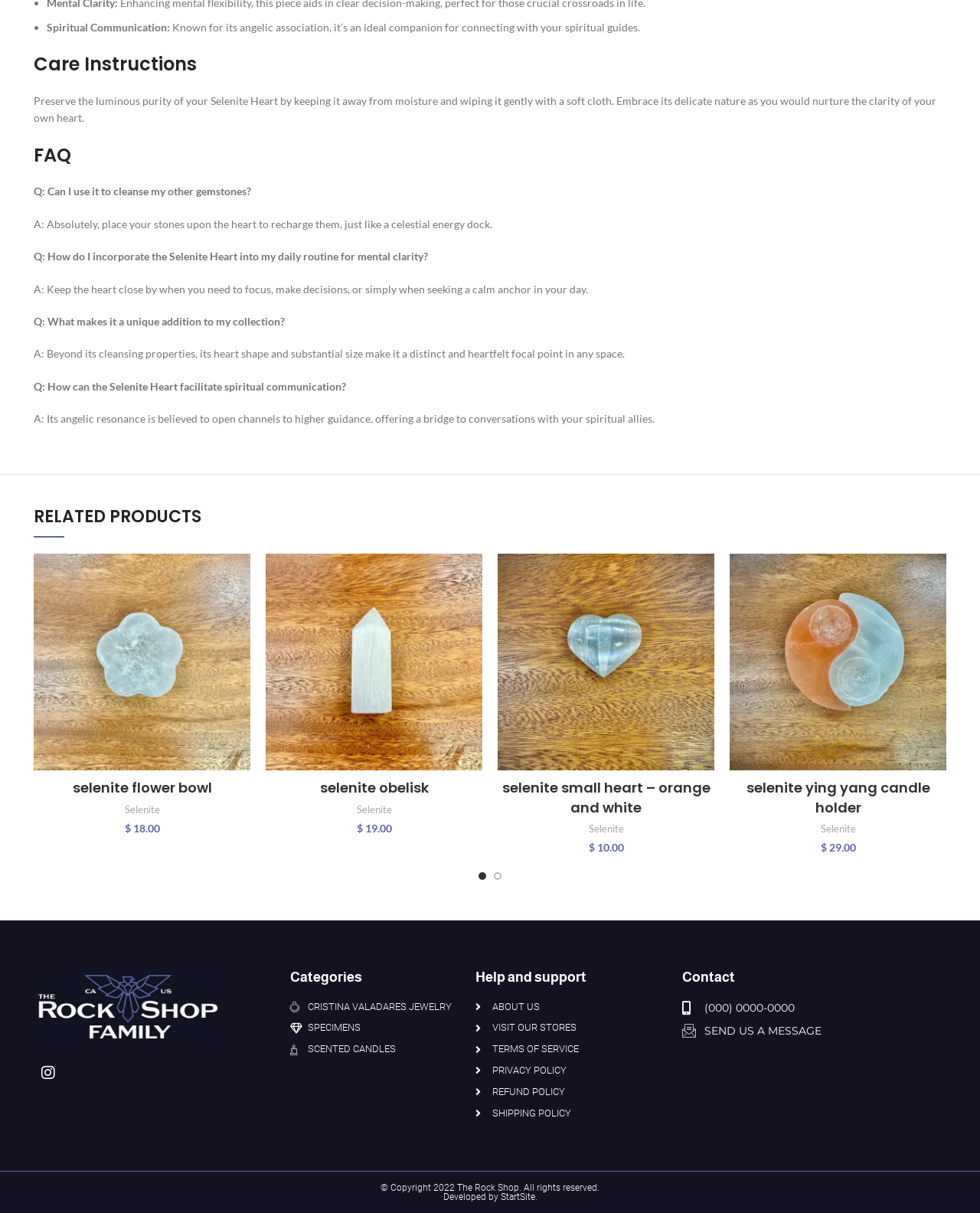Please identify the bounding box coordinates of the region to click in order to complete the given instruction: "View Selenite Obelisk product details". The coordinates should be four float numbers between 0 and 1, i.e., [left, top, right, bottom].

[0.271, 0.457, 0.492, 0.635]